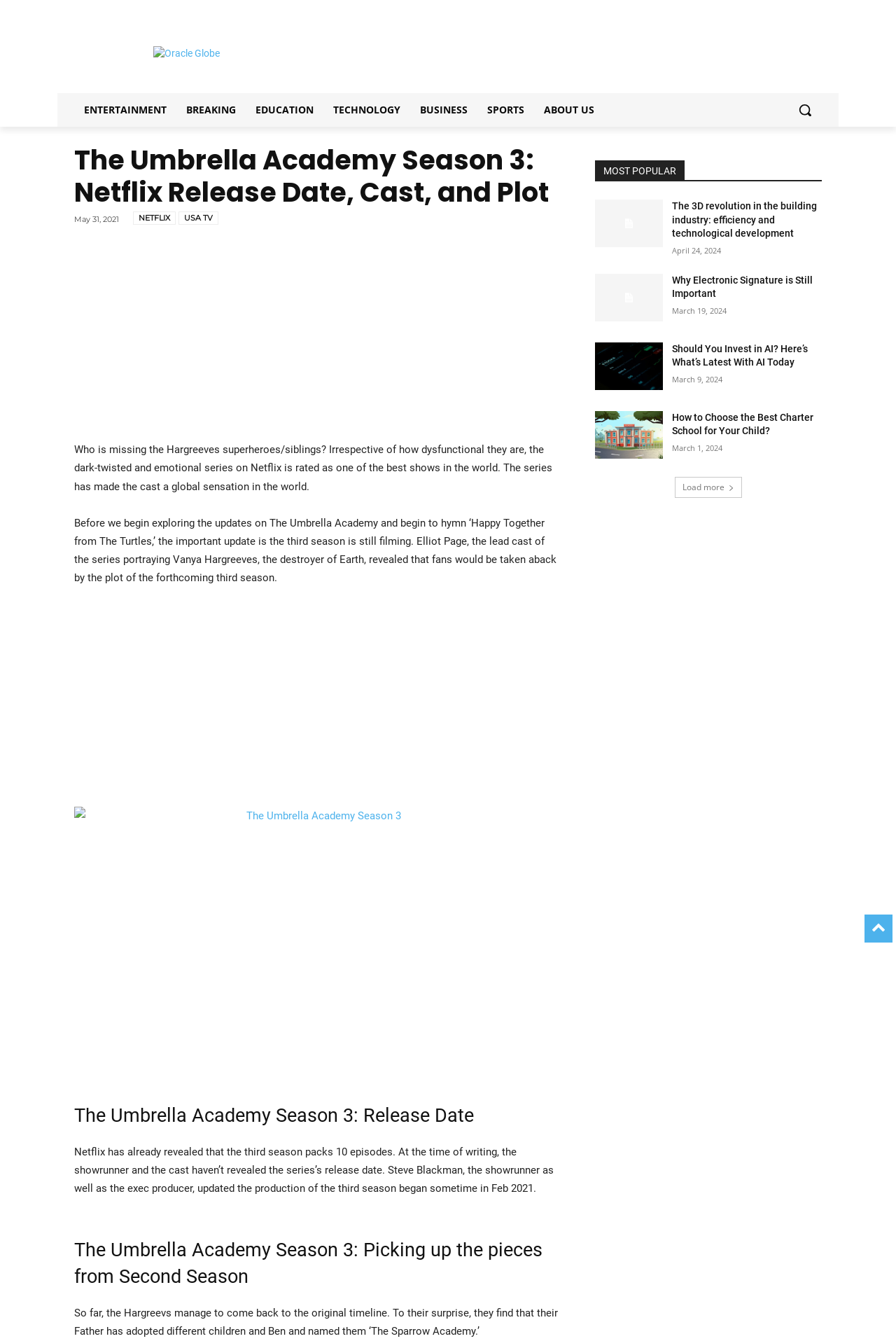Specify the bounding box coordinates of the region I need to click to perform the following instruction: "Read about The Umbrella Academy Season 3". The coordinates must be four float numbers in the range of 0 to 1, i.e., [left, top, right, bottom].

[0.083, 0.108, 0.627, 0.155]